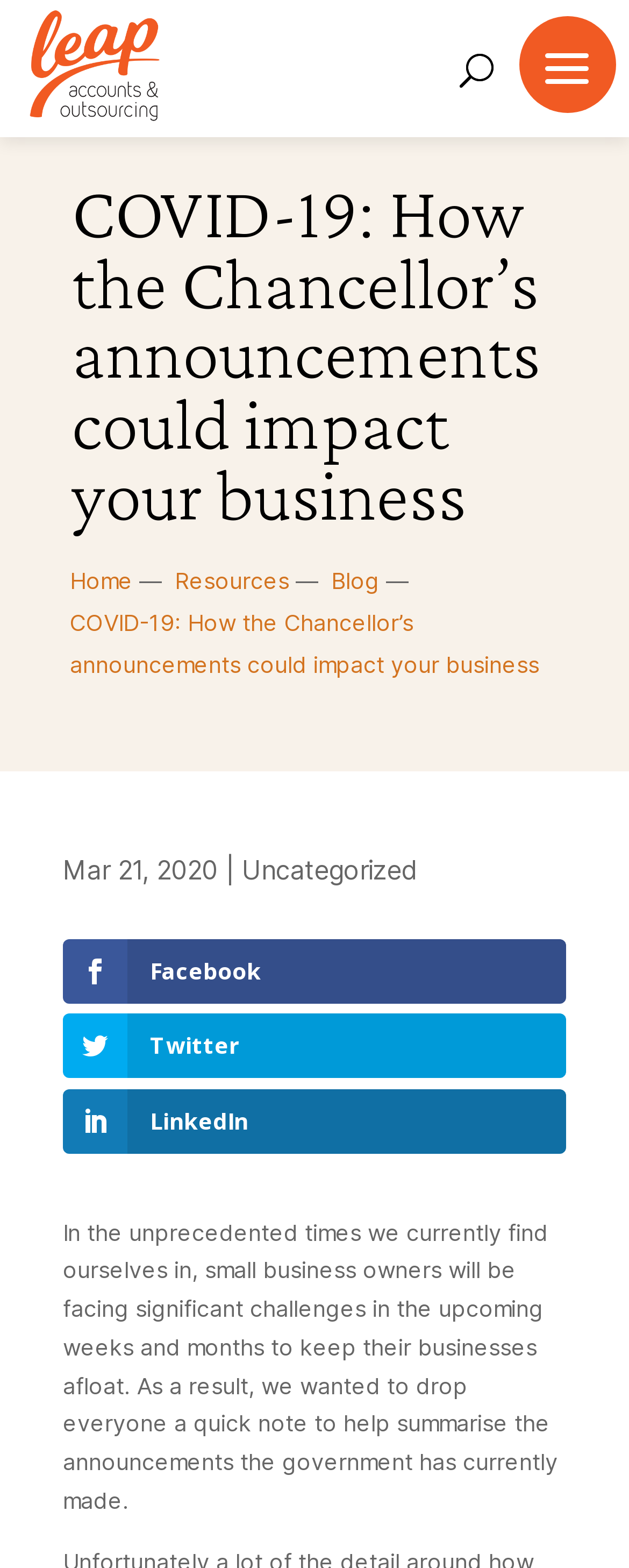What is the phone number on the webpage?
Please provide an in-depth and detailed response to the question.

I found the phone number by looking at the link element with the text '020 3290 7302' which is located at the top of the webpage.